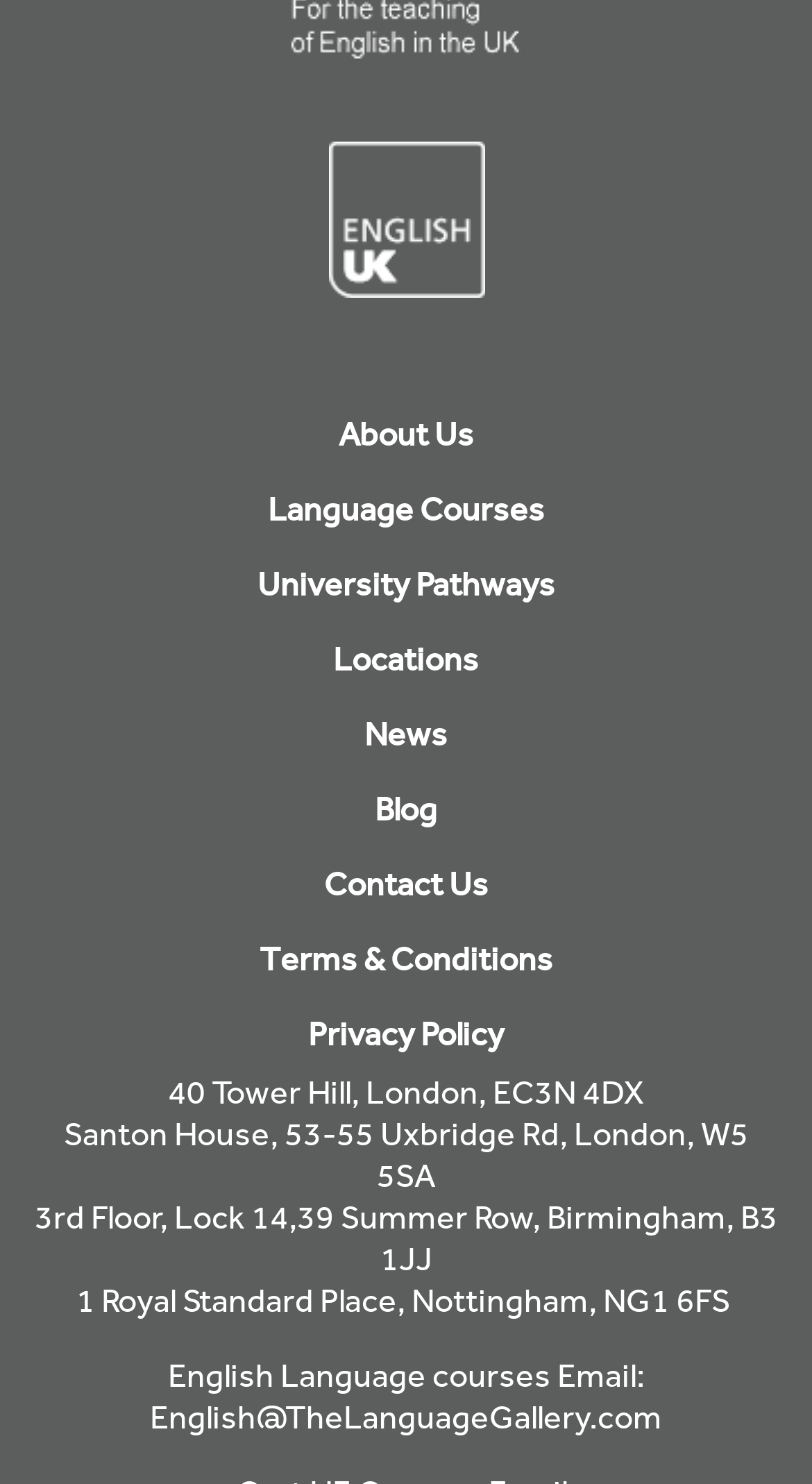Can you find the bounding box coordinates for the element that needs to be clicked to execute this instruction: "Read Terms & Conditions"? The coordinates should be given as four float numbers between 0 and 1, i.e., [left, top, right, bottom].

[0.306, 0.622, 0.694, 0.672]